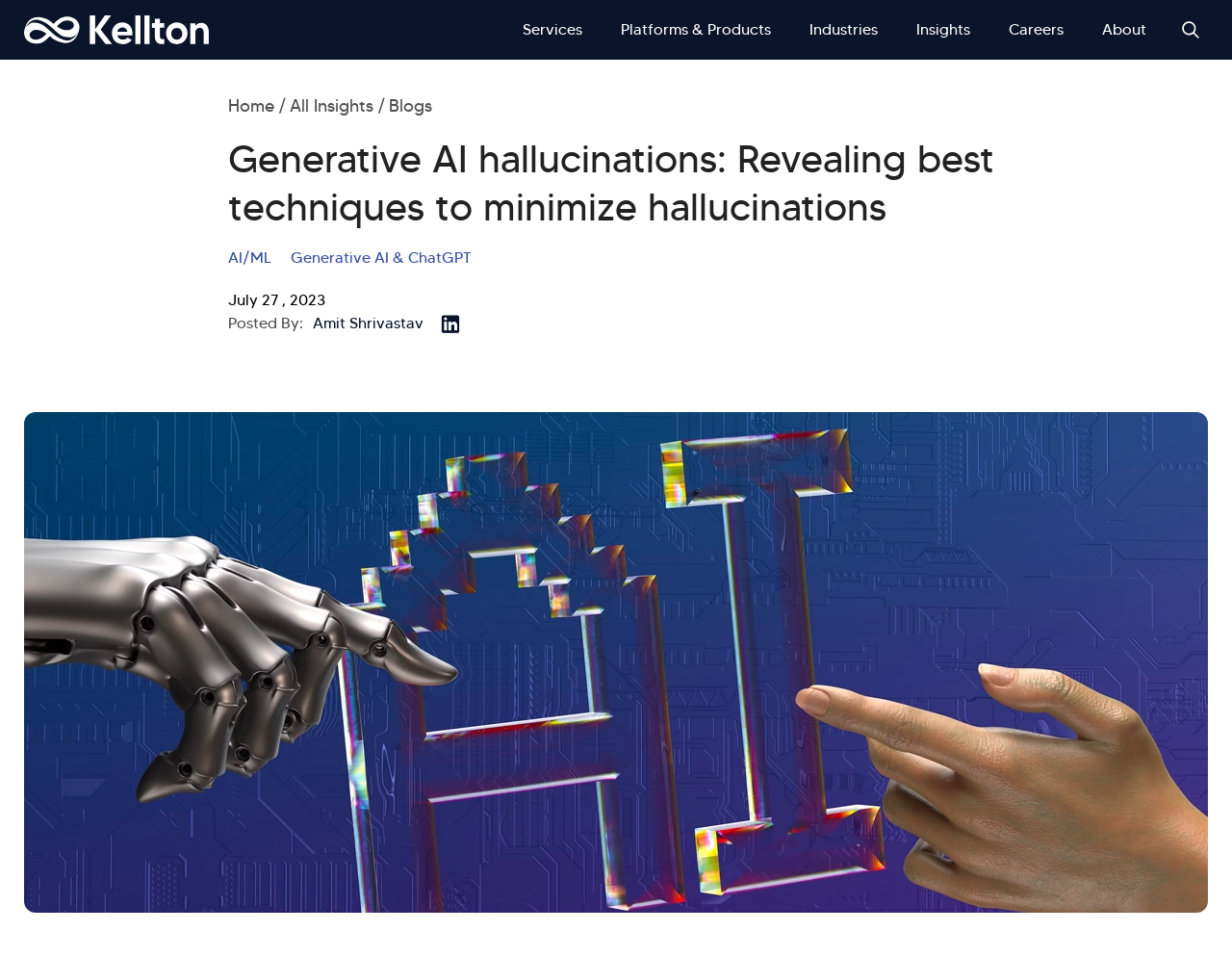Predict the bounding box coordinates of the UI element that matches this description: "Amit Shrivastav". The coordinates should be in the format [left, top, right, bottom] with each value between 0 and 1.

[0.254, 0.328, 0.344, 0.347]